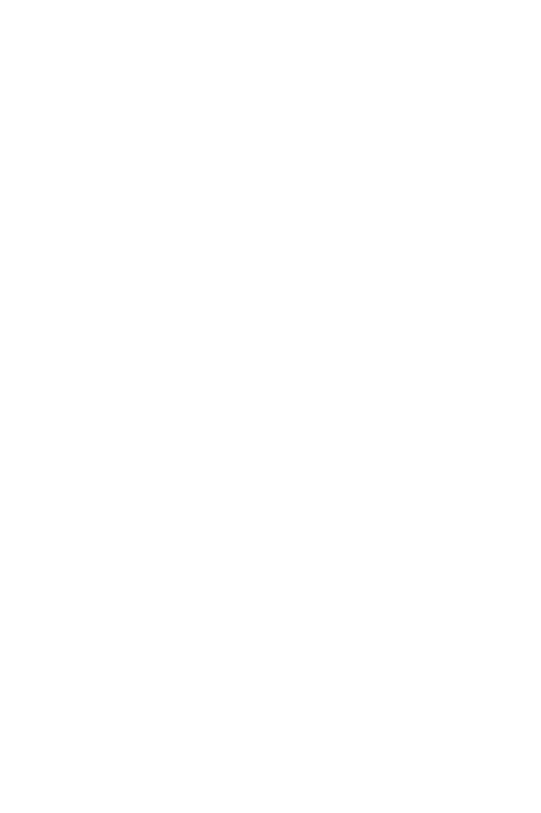Examine the screenshot and answer the question in as much detail as possible: What is below the mountain silhouette?

According to the caption, below the mountain silhouette, there are stylized waves or clouds, which add a dynamic element to the scene, creating a sense of movement and energy.